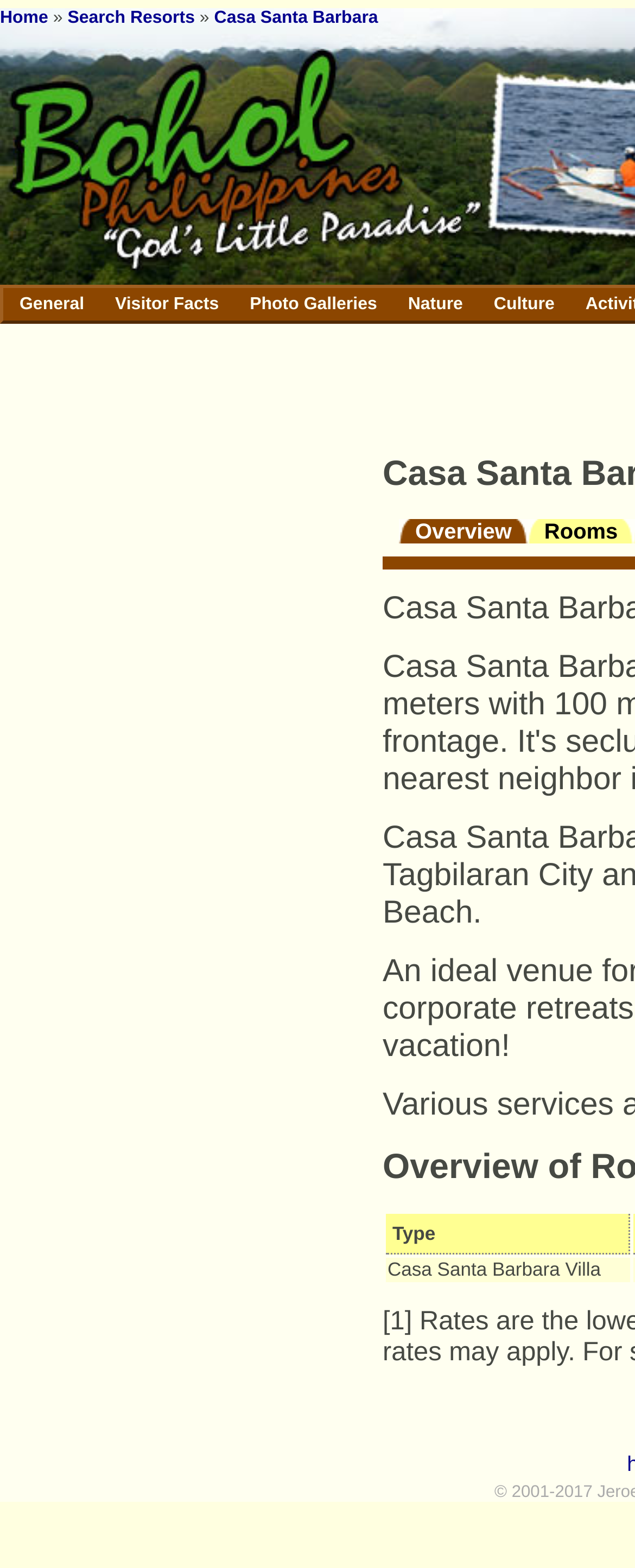Answer the following query concisely with a single word or phrase:
How many grid cells are in the 'Rooms' section?

2